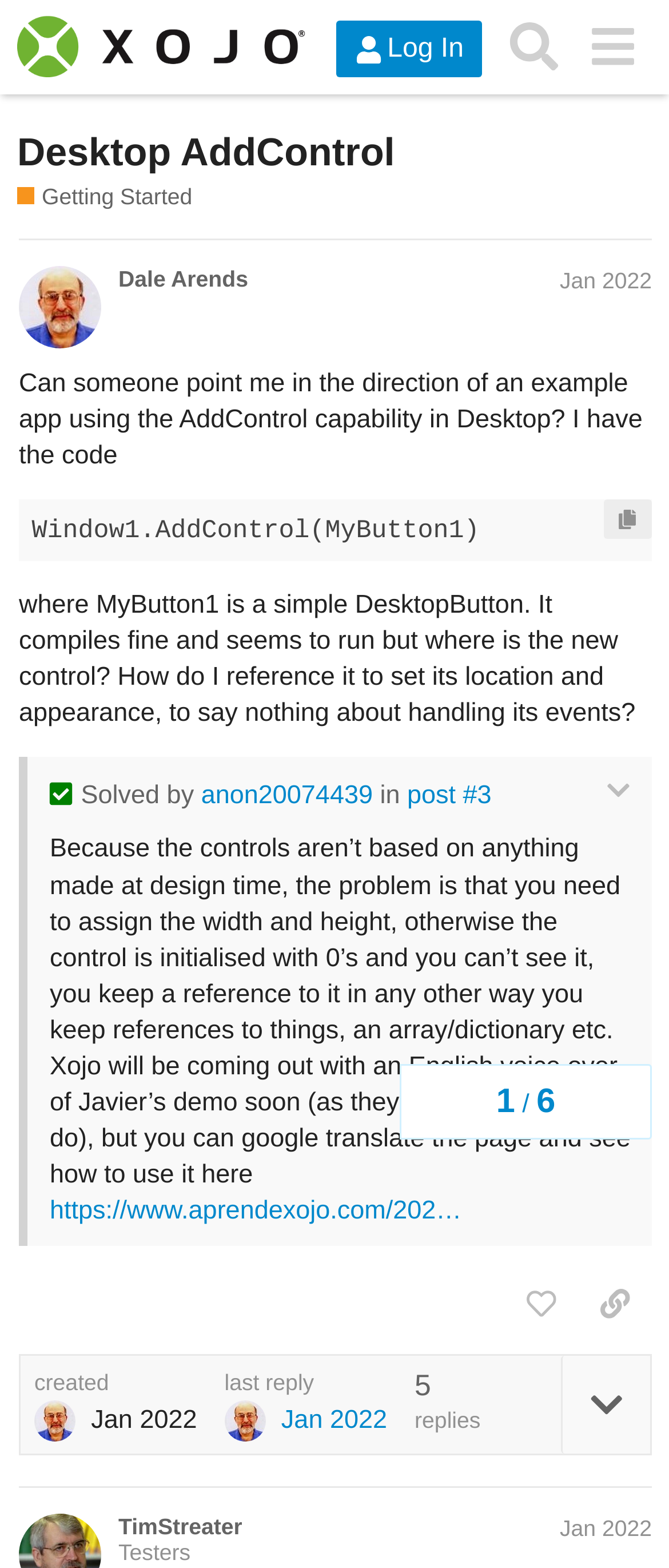Who is the author of the first post?
Based on the image, answer the question with as much detail as possible.

The author of the first post can be found by looking at the heading of the first post, which says 'Dale Arends Jan 2022'. The author's name is 'Dale Arends'.